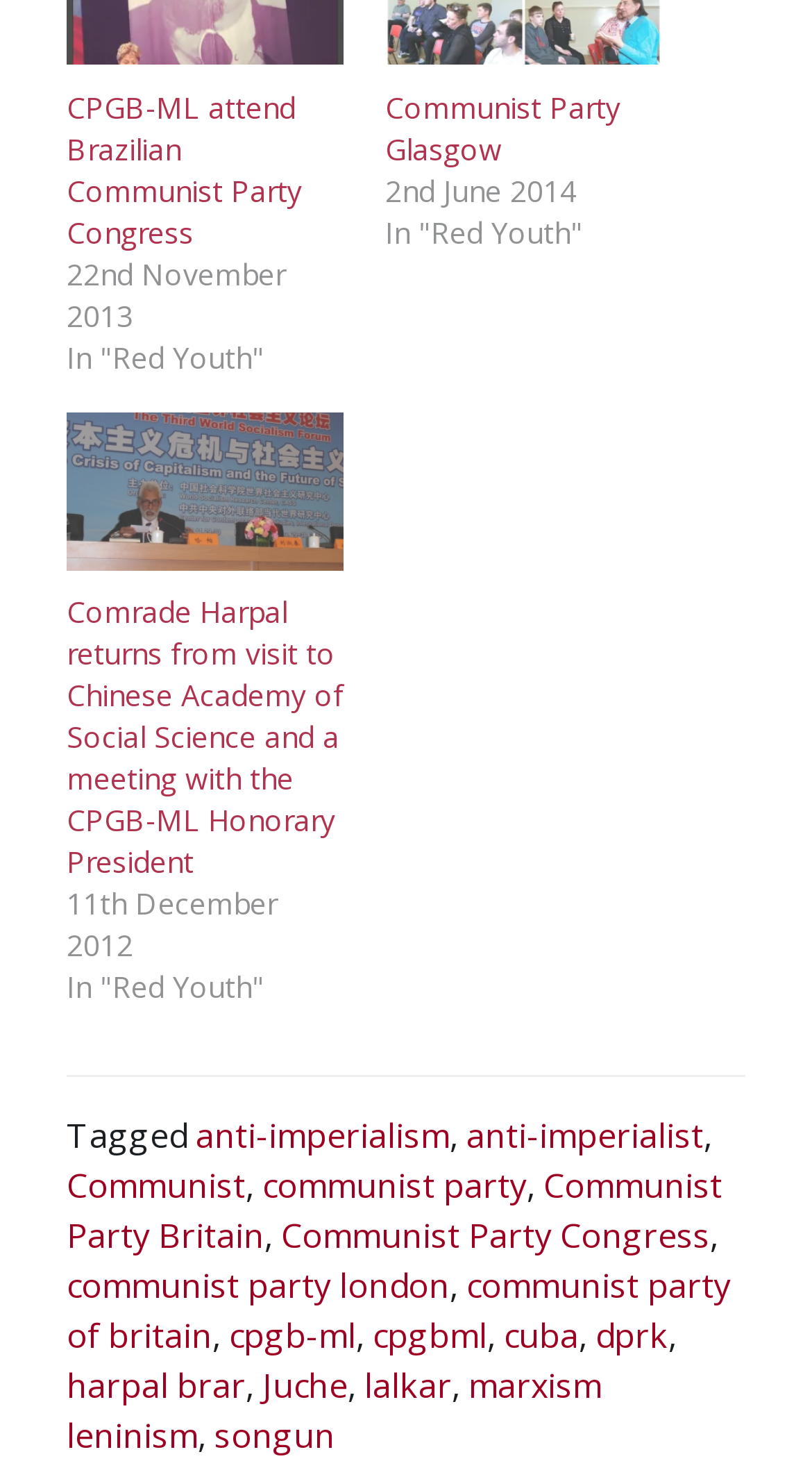Locate the bounding box coordinates of the element that needs to be clicked to carry out the instruction: "View the article about Comrade Harpal returns from visit to Chinese Academy of Social Science". The coordinates should be given as four float numbers ranging from 0 to 1, i.e., [left, top, right, bottom].

[0.082, 0.401, 0.423, 0.599]